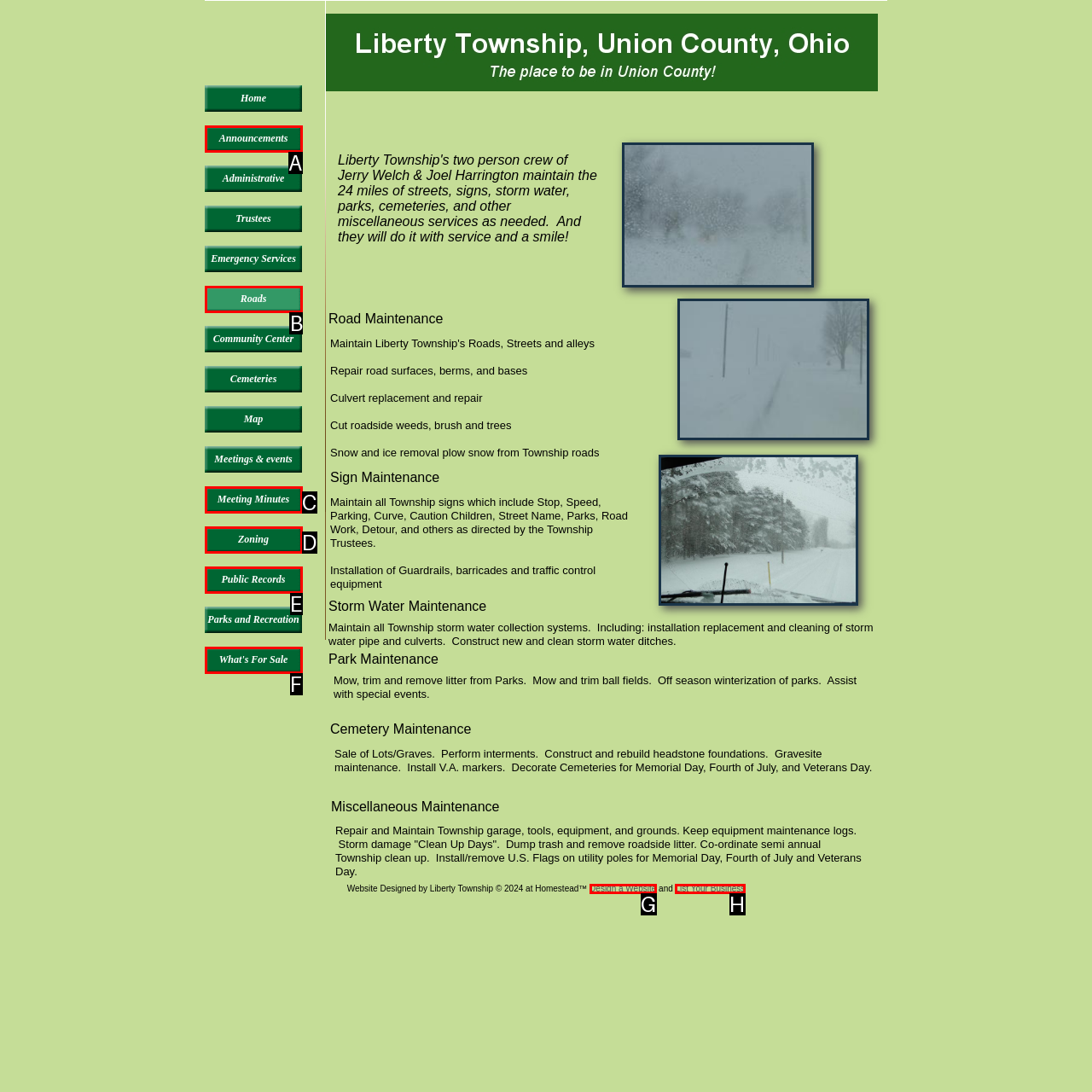Identify the letter of the UI element I need to click to carry out the following instruction: Explore Roads

B